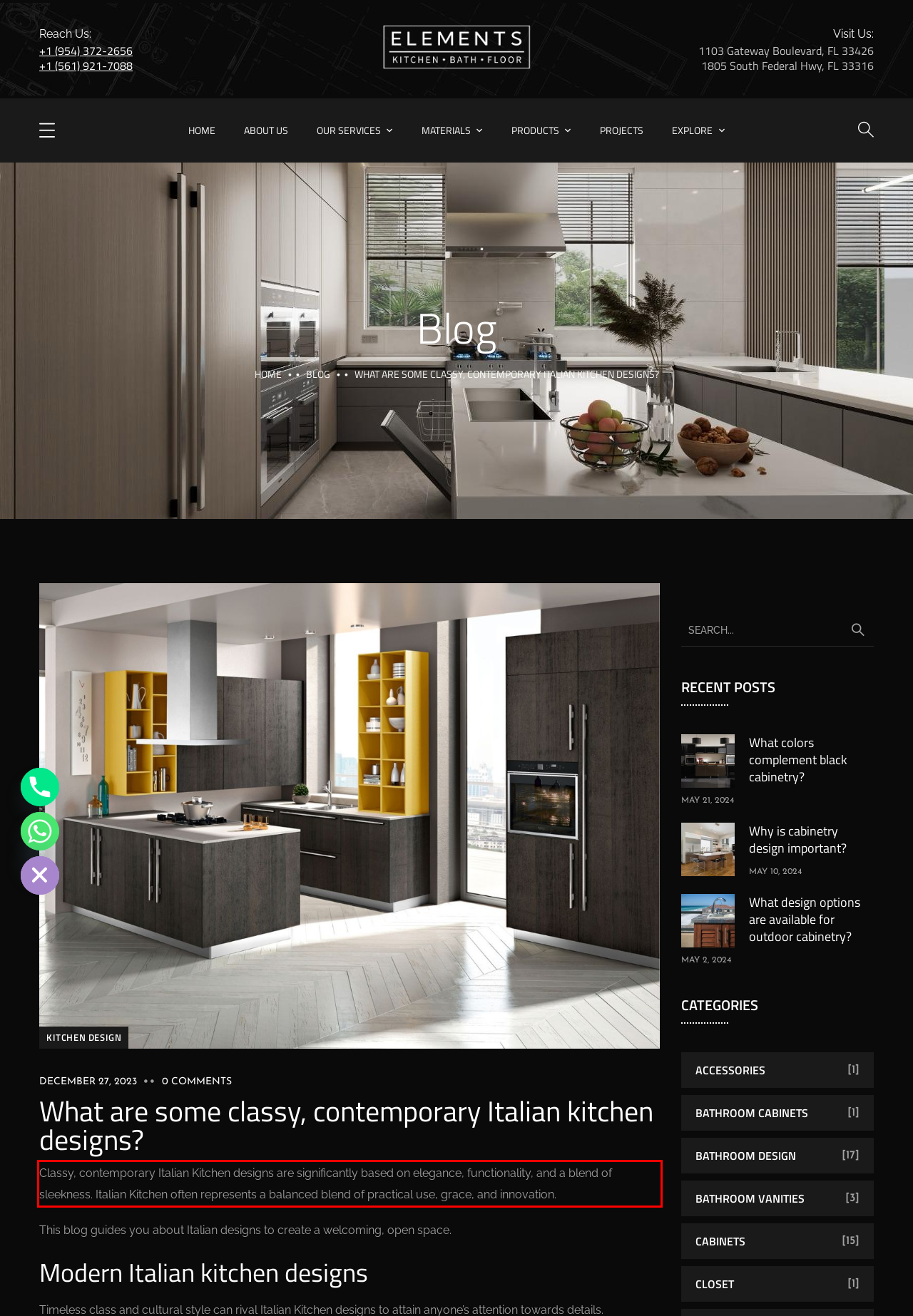Please identify and extract the text from the UI element that is surrounded by a red bounding box in the provided webpage screenshot.

Classy, contemporary Italian Kitchen designs are significantly based on elegance, functionality, and a blend of sleekness. Italian Kitchen often represents a balanced blend of practical use, grace, and innovation.